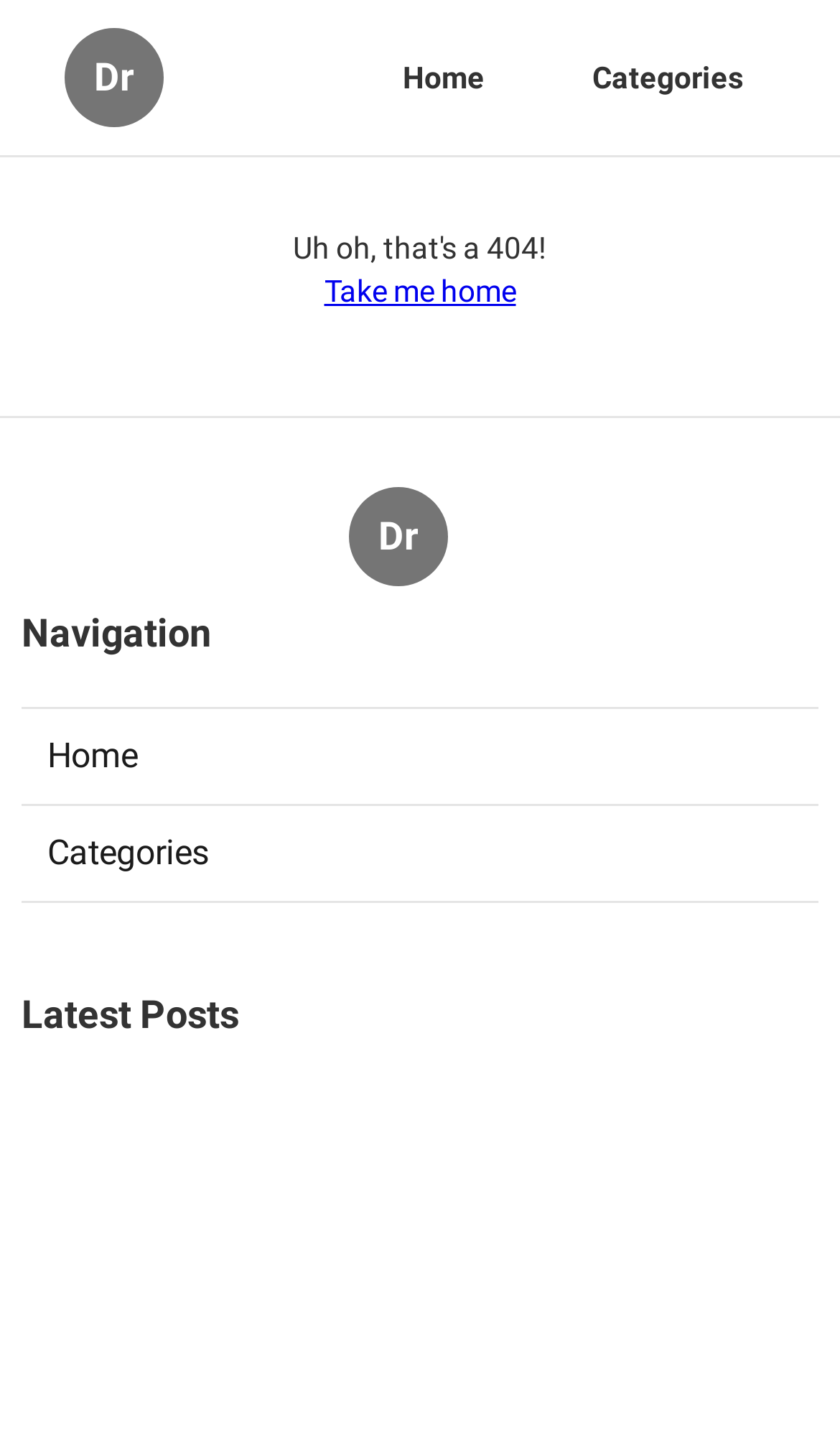How is the website organized?
Please provide a comprehensive answer based on the visual information in the image.

The presence of a 'Categories' link and the title 'Dumpster Rental Service - News & Tips | Home' suggests that the website is organized by categories, with different sections or pages dedicated to different topics related to dumpster rental services.